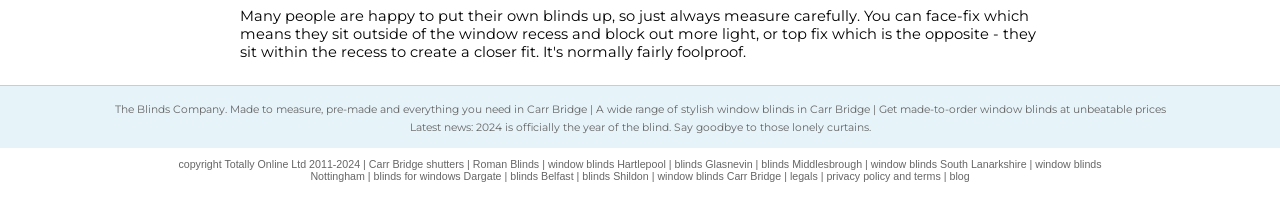Provide a short answer using a single word or phrase for the following question: 
What is the latest news mentioned on the webpage?

2024 is the year of the blind